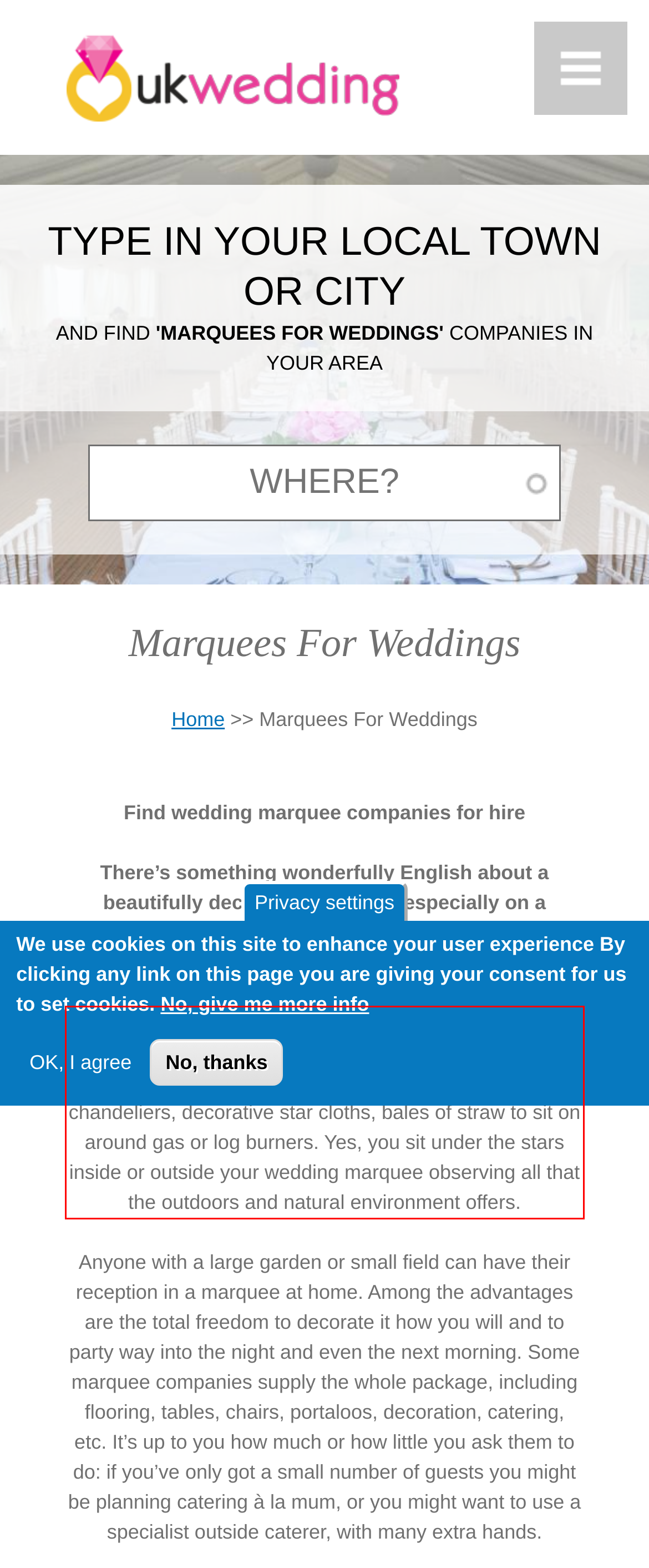Please look at the screenshot provided and find the red bounding box. Extract the text content contained within this bounding box.

Marquee companies specialising in outdoor or woodland setting weddings offer a total decoration service, often with gorgeous extras like mirror walls, specialist lighting, chandeliers, decorative star cloths, bales of straw to sit on around gas or log burners. Yes, you sit under the stars inside or outside your wedding marquee observing all that the outdoors and natural environment offers.